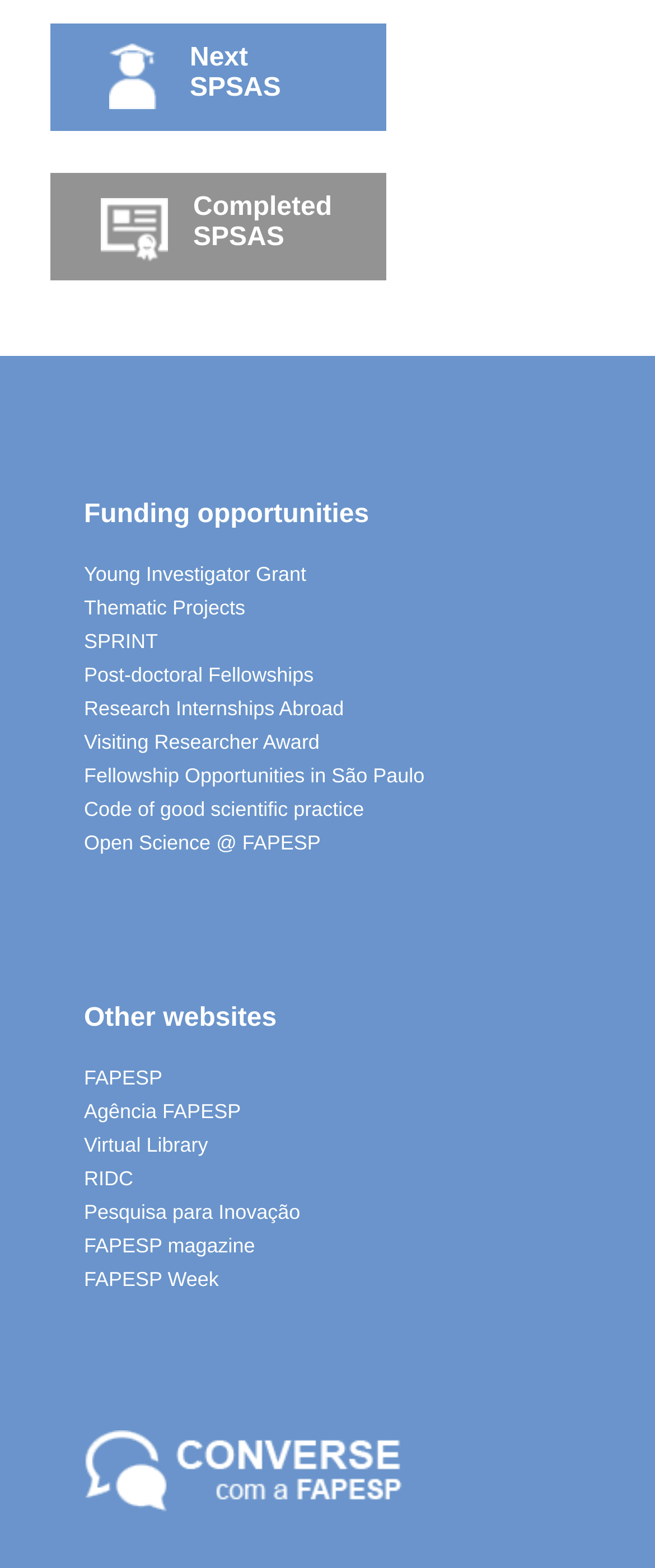Using details from the image, please answer the following question comprehensively:
How many links are there under 'Other websites'?

I counted the number of links under the 'Other websites' static text, which are 'FAPESP', 'Agência FAPESP', 'Virtual Library', 'RIDC', 'Pesquisa para Inovação', 'FAPESP magazine', 'FAPESP Week', and 'Contact FAPESP'. There are 8 links in total.